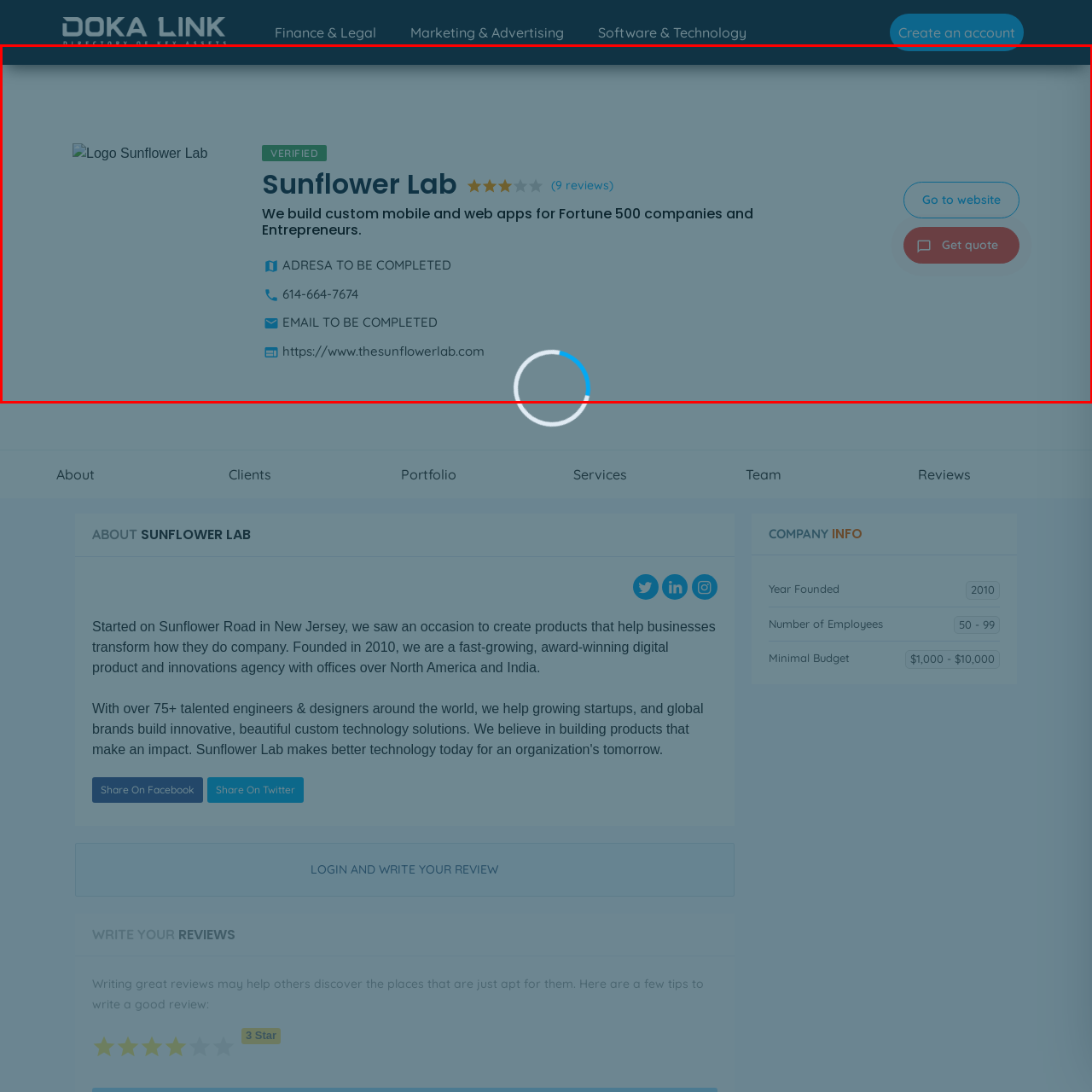What is the phone number of Sunflower Lab?
Pay attention to the segment of the image within the red bounding box and offer a detailed answer to the question.

The phone number is visible below the business details, providing a means of contact for visitors.